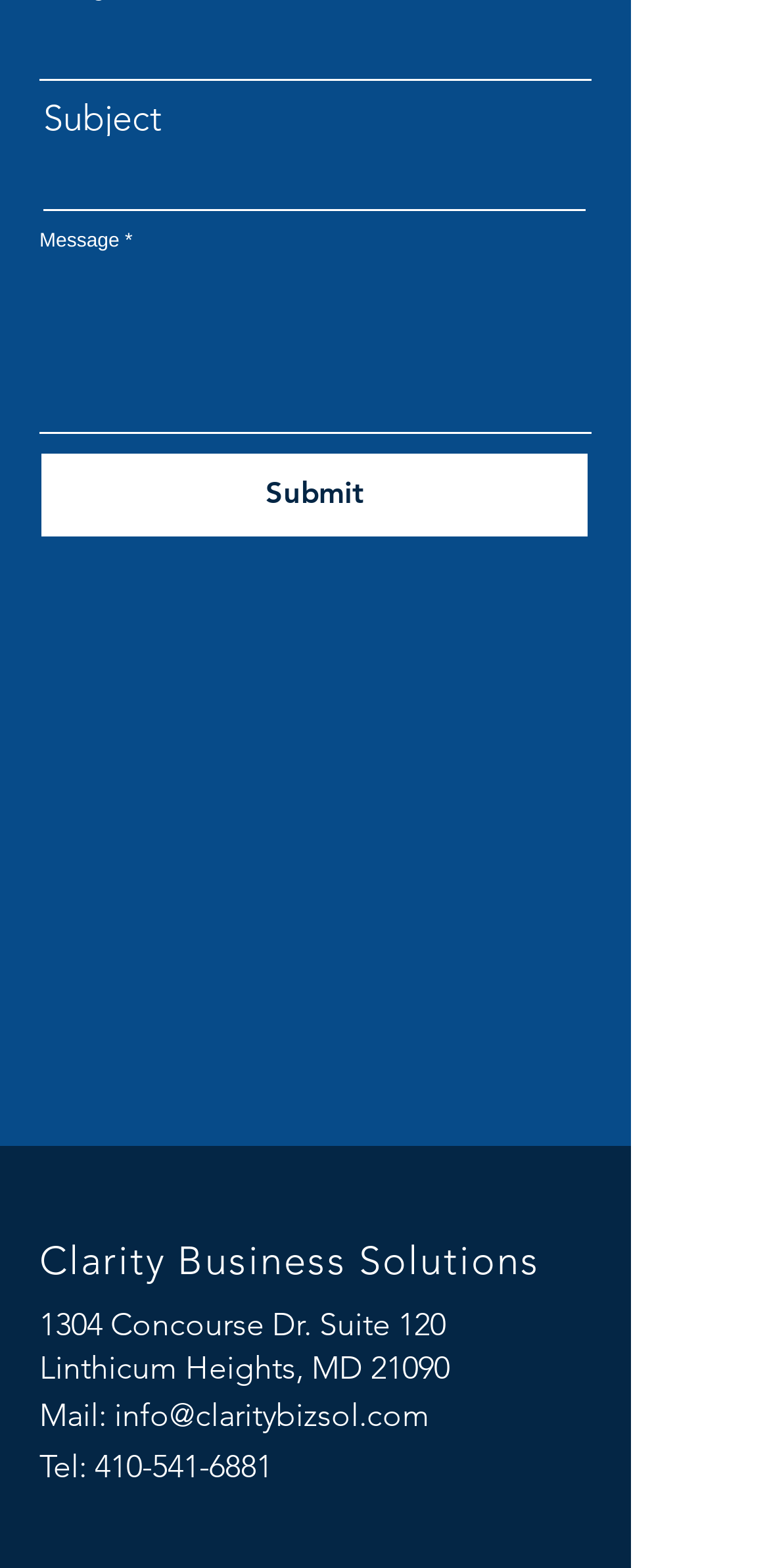Locate the bounding box coordinates of the clickable area to execute the instruction: "visit the github page". Provide the coordinates as four float numbers between 0 and 1, represented as [left, top, right, bottom].

None